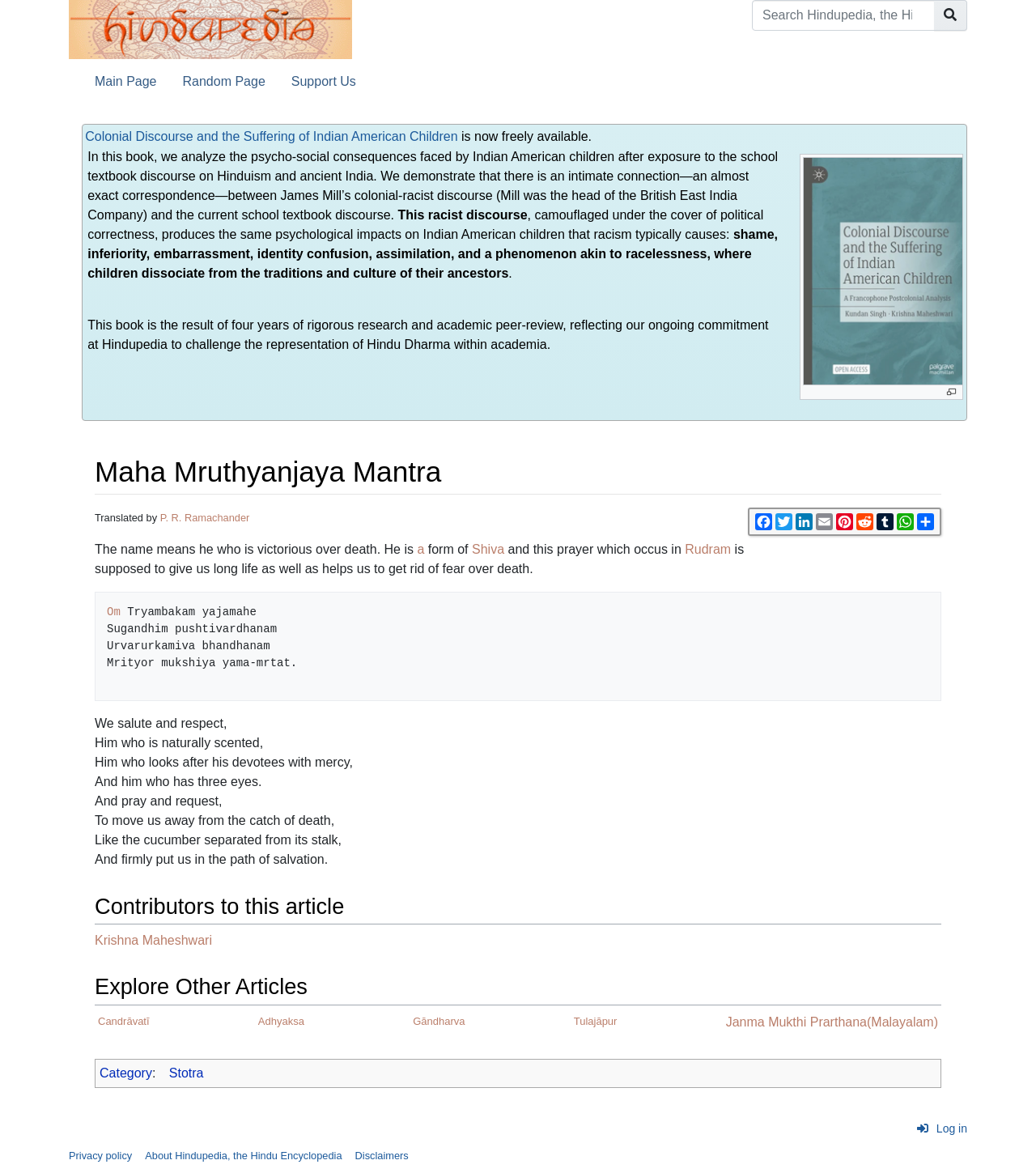Locate the bounding box coordinates for the element described below: "Wall Street Journal". The coordinates must be four float values between 0 and 1, formatted as [left, top, right, bottom].

None